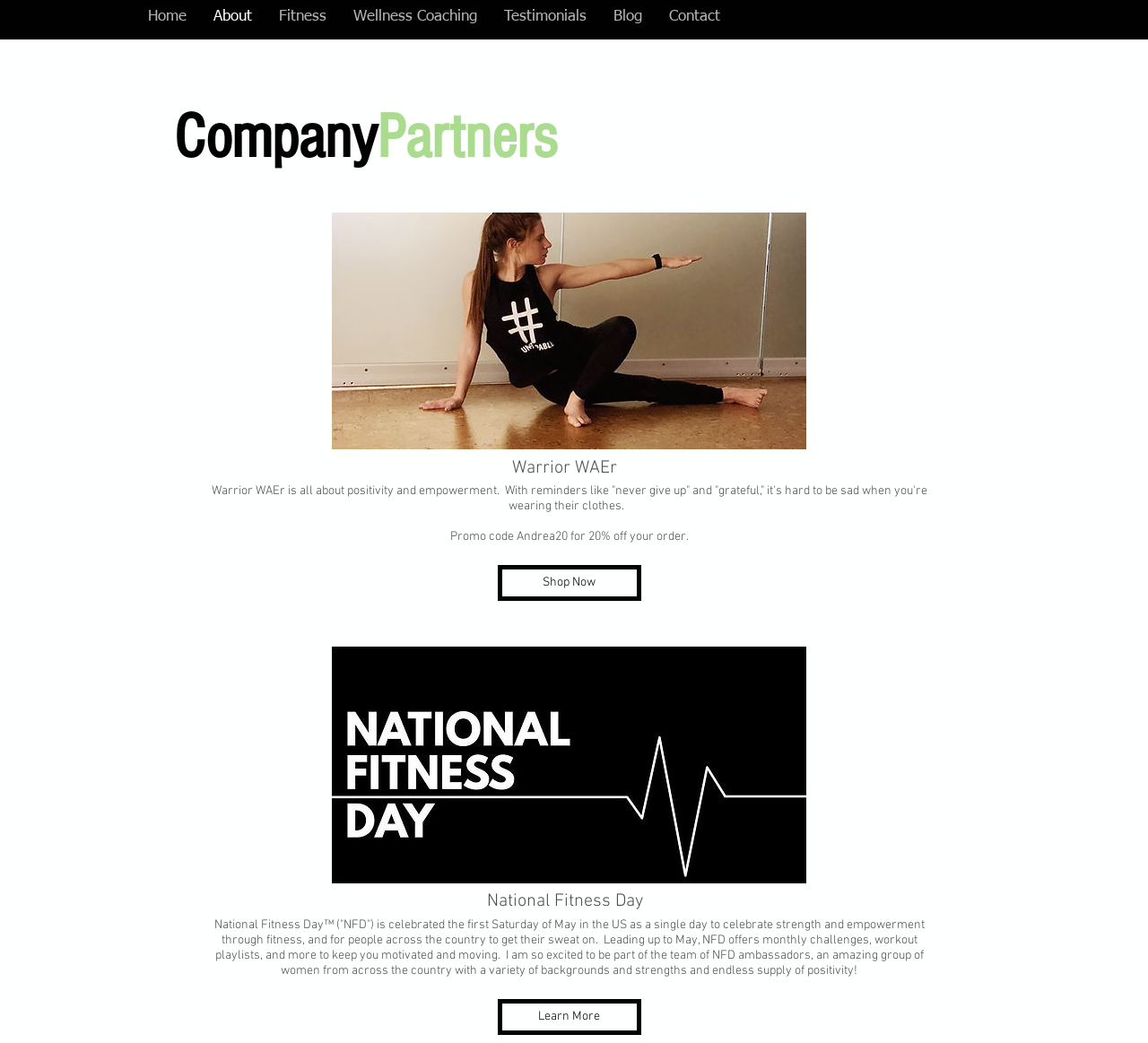Calculate the bounding box coordinates of the UI element given the description: "Fitness".

[0.231, 0.006, 0.296, 0.027]